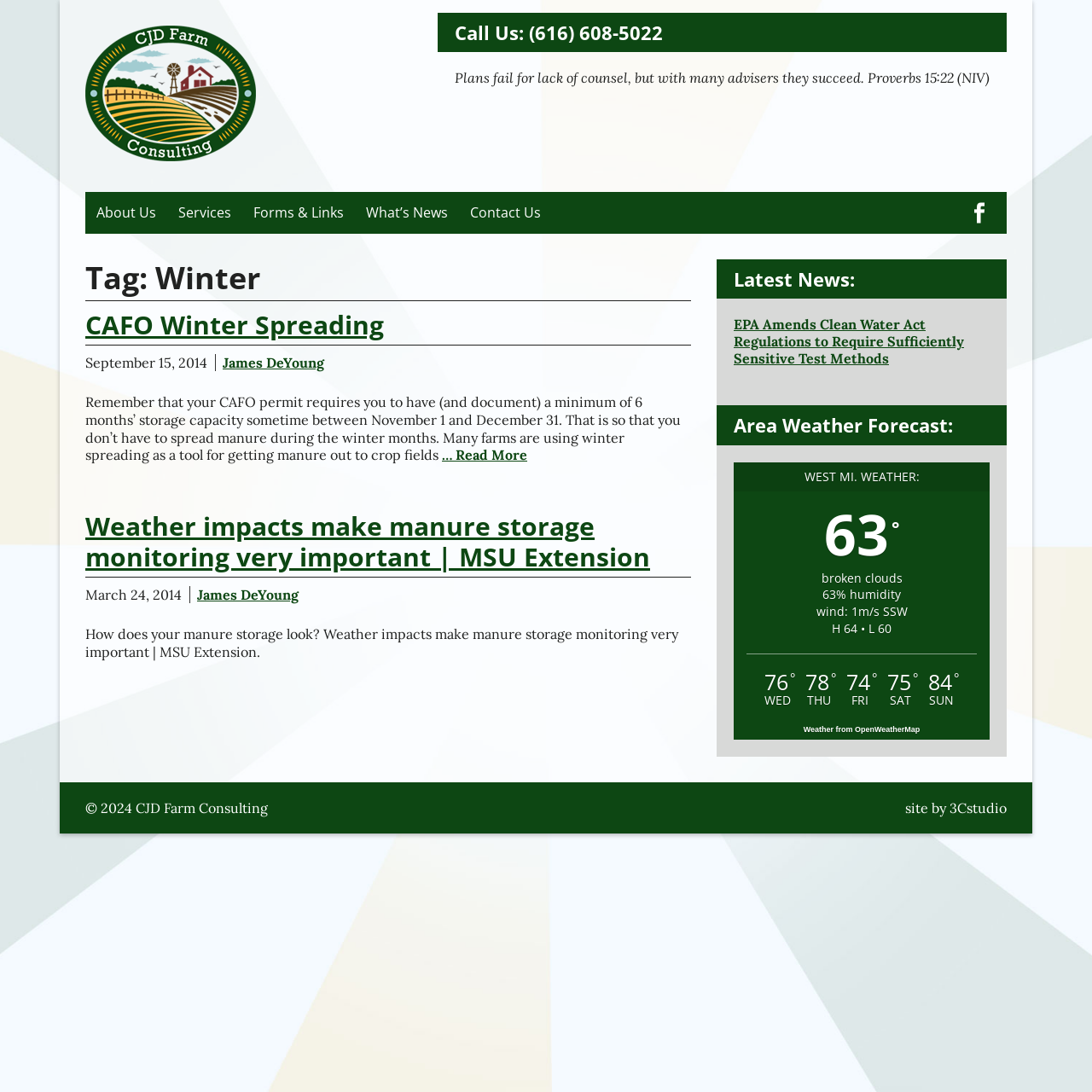Please identify the bounding box coordinates for the region that you need to click to follow this instruction: "Check the weather forecast".

[0.656, 0.371, 0.922, 0.693]